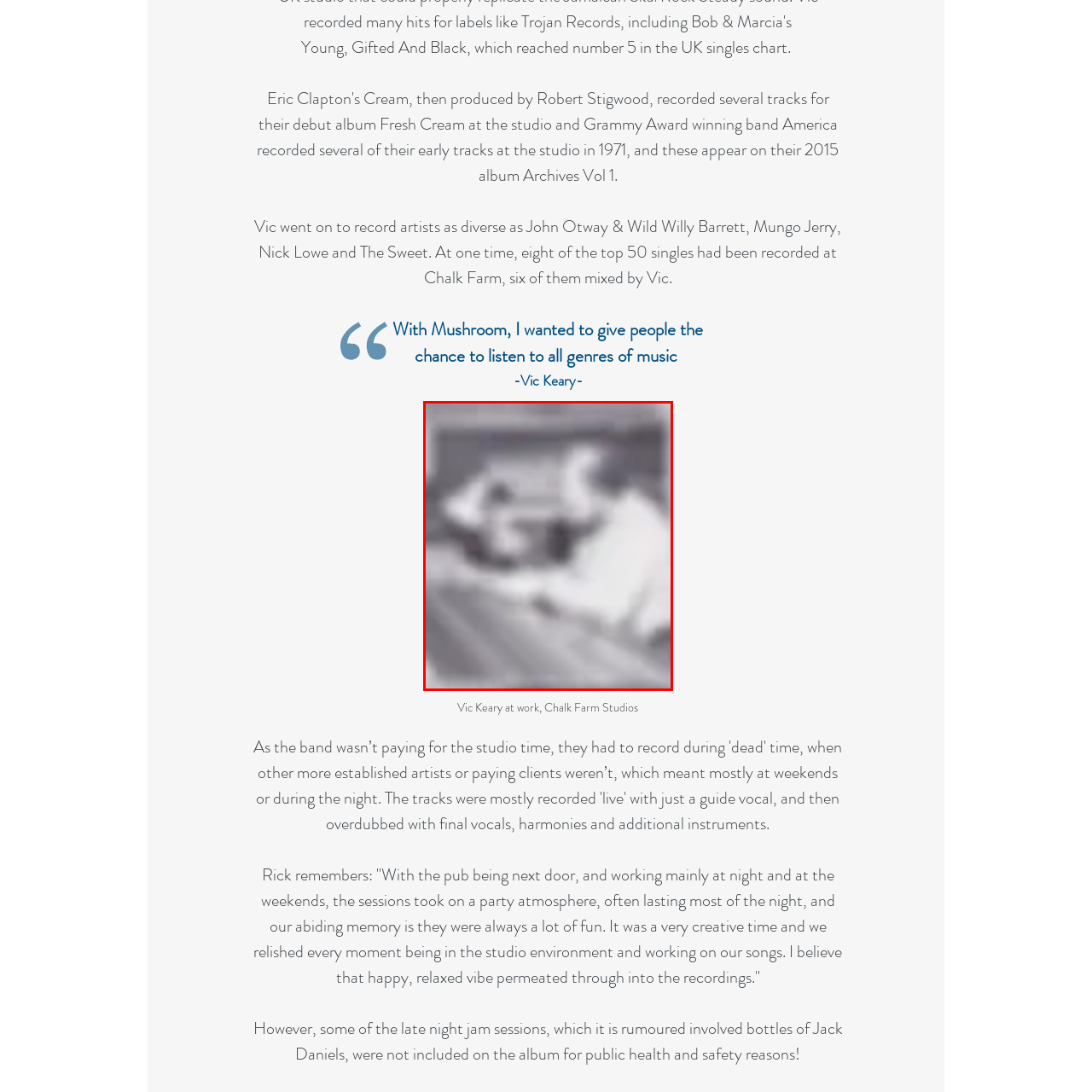Narrate the specific details and elements found within the red-bordered image.

The image captures a moment of Vic Keary at work in Chalk Farm Studios, illustrating the creative atmosphere of music production. Keary, identifiable by his focused expression, is pictured in deep concentration as he engages with studio equipment, embodying the essence of the late-night recording sessions that characterized the studio's vibrant history. In a setting reminiscent of the 1970s, the environment reflects a sense of collaboration and innovation, a backdrop where numerous iconic tracks were brought to life. This image encapsulates the spirit of the time, highlighting the fun and creativity that permeated the studio, especially during lively jam sessions that often extended into the early hours.